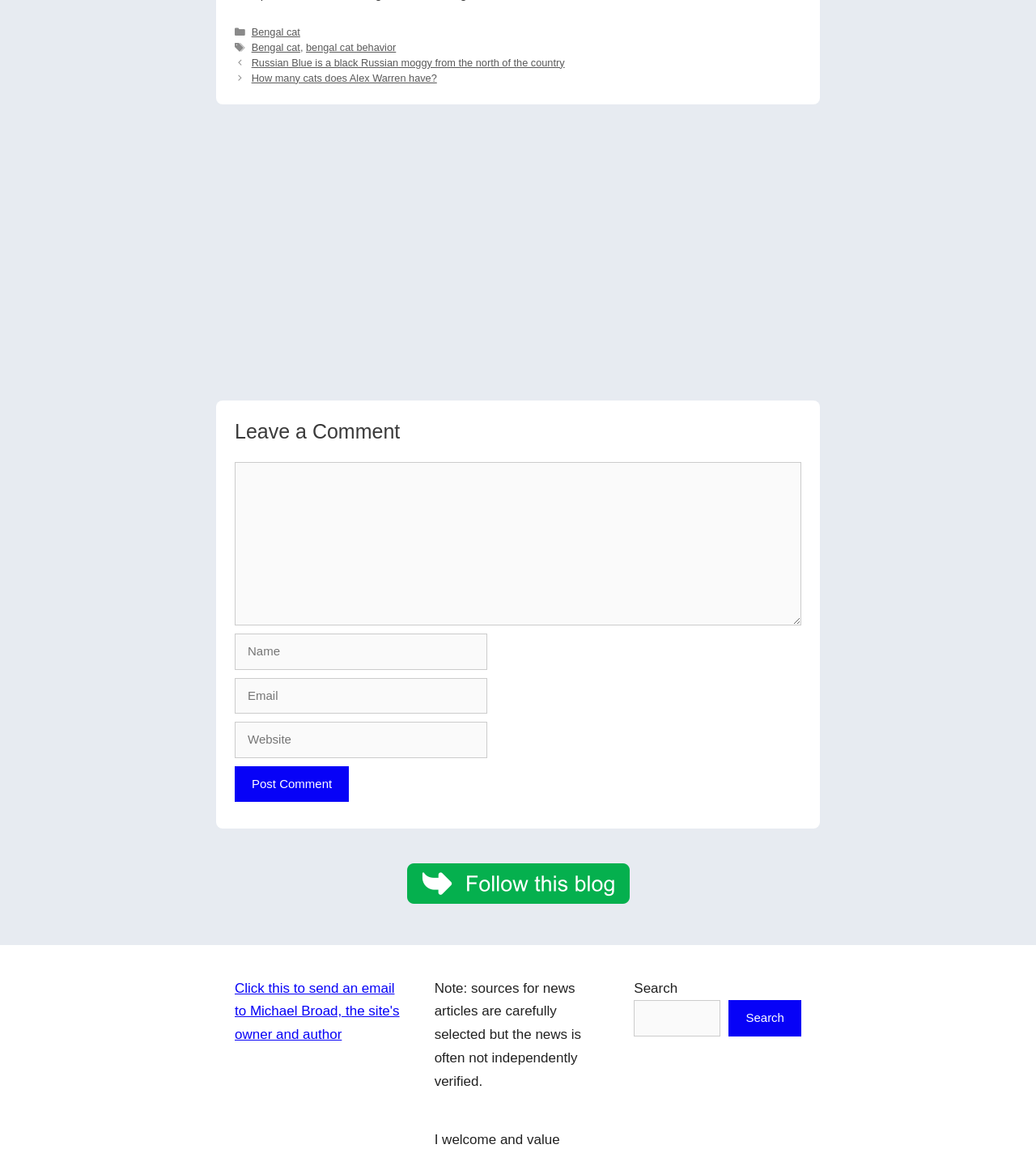Review the image closely and give a comprehensive answer to the question: What is the link 'follow it link and logo' for?

The link 'follow it link and logo' is located at the bottom of the webpage and has an image of a logo, suggesting that it is a link to follow the website, likely on social media or via RSS feed.